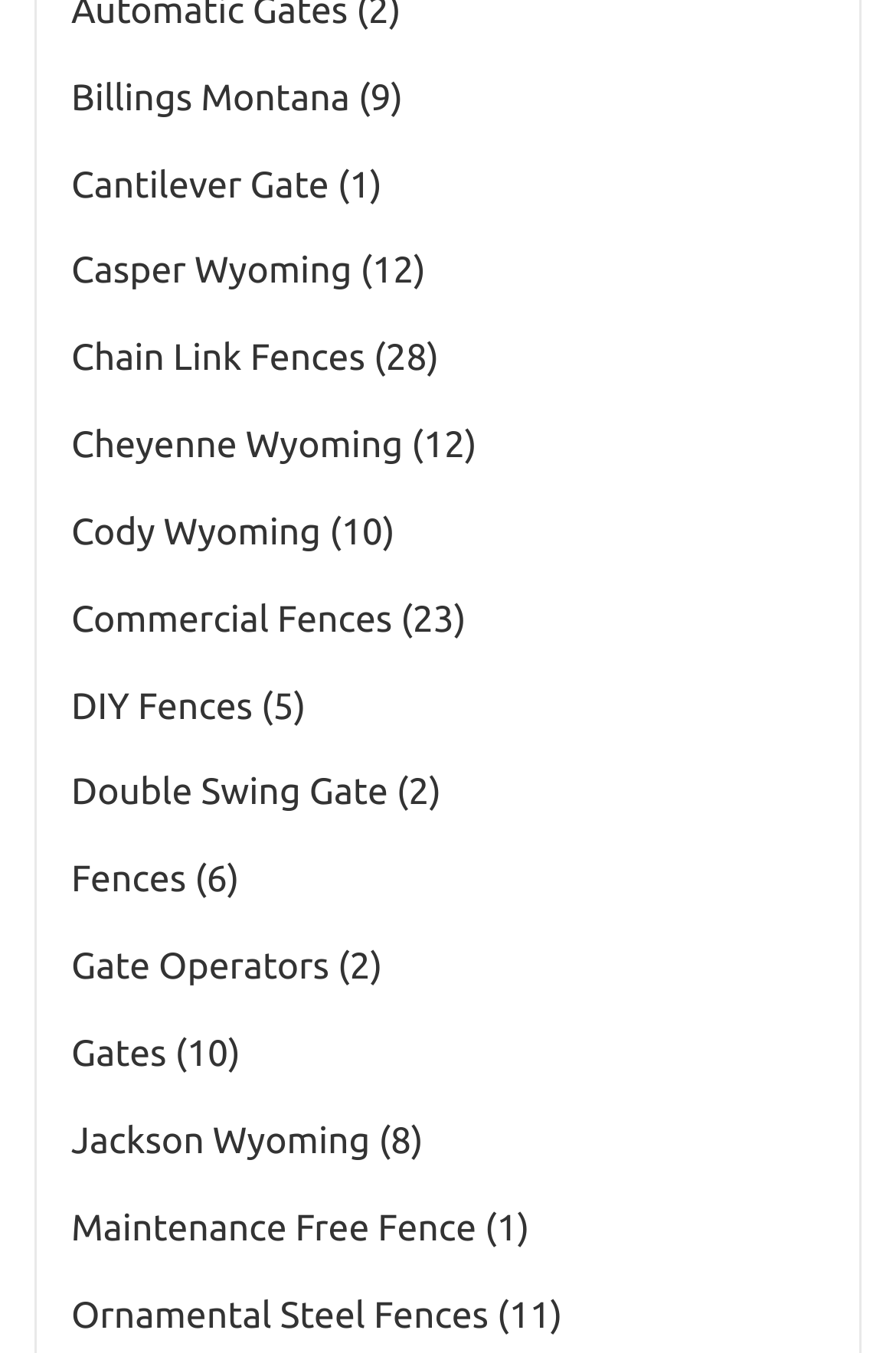Provide the bounding box coordinates of the section that needs to be clicked to accomplish the following instruction: "Read 'Scorpion Facts & Information for Kids and Researchers'."

None